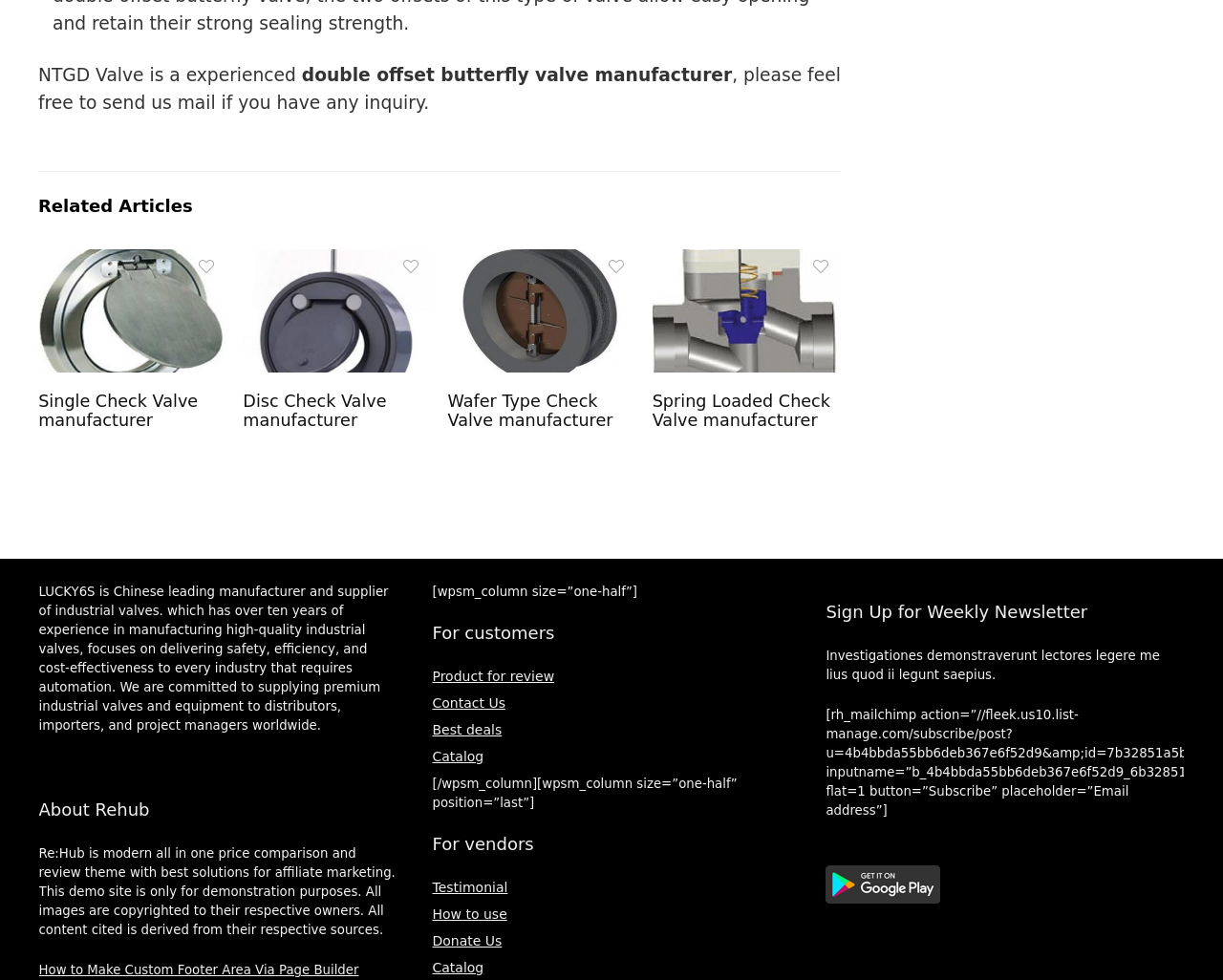What can customers do on this website?
Please respond to the question thoroughly and include all relevant details.

By examining the links and static text elements on the webpage, I found that customers can review products, contact the company, find best deals, and access the catalog. These options are provided in a section labeled 'For customers'.